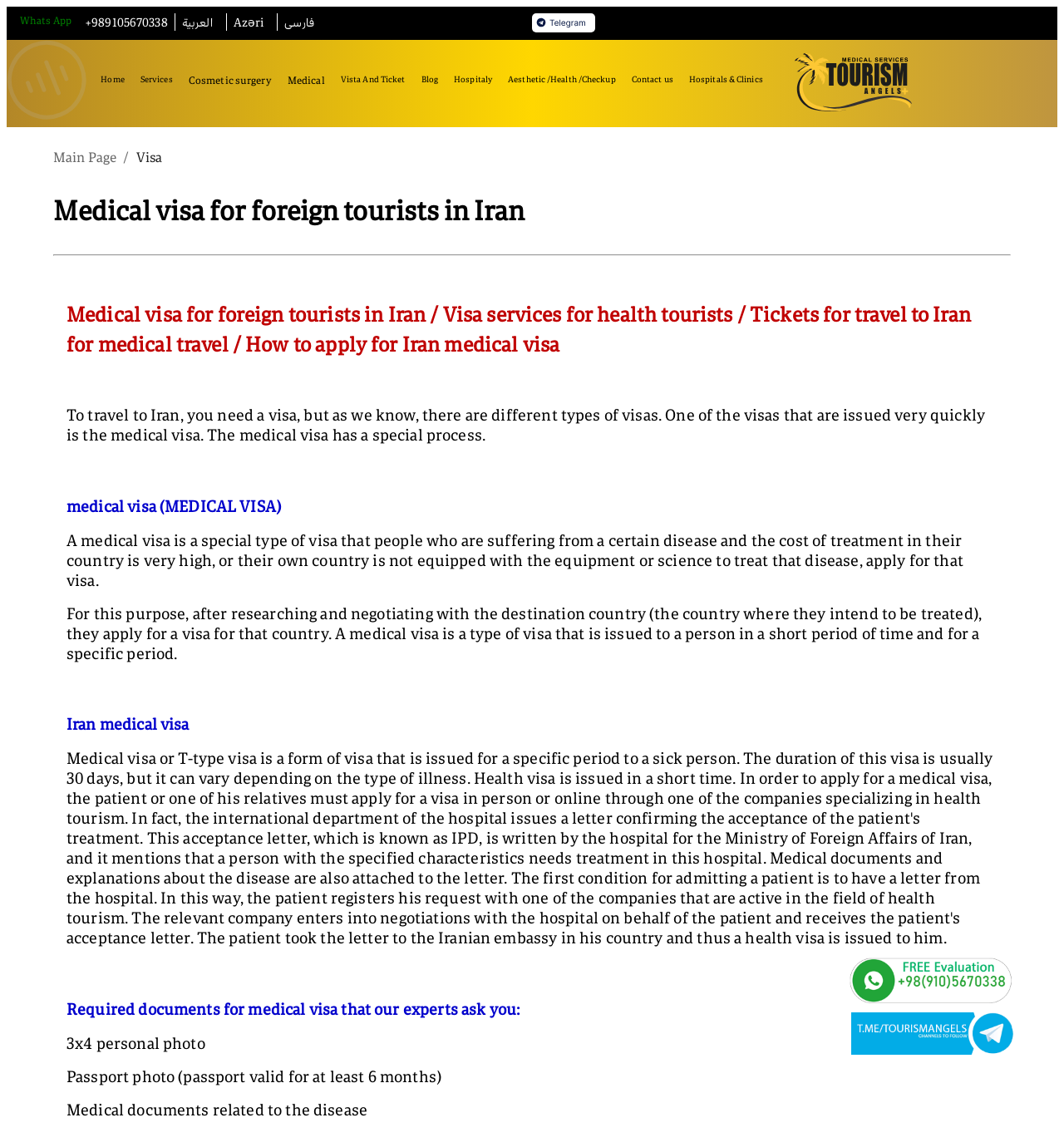Answer the following inquiry with a single word or phrase:
How long is a medical visa valid for?

A specific period